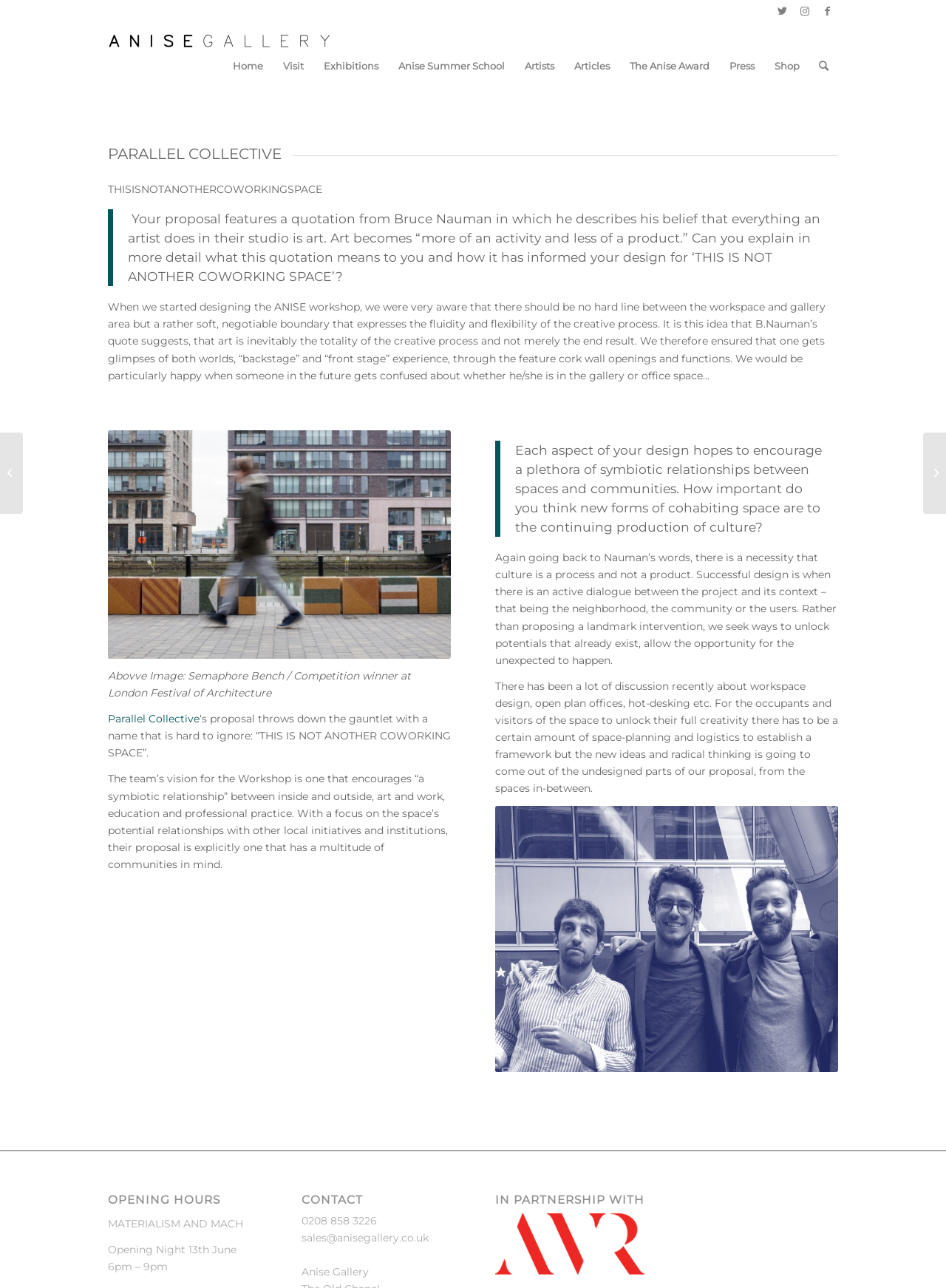Pinpoint the bounding box coordinates of the clickable element to carry out the following instruction: "Read about the Anise Summer School."

[0.41, 0.017, 0.544, 0.085]